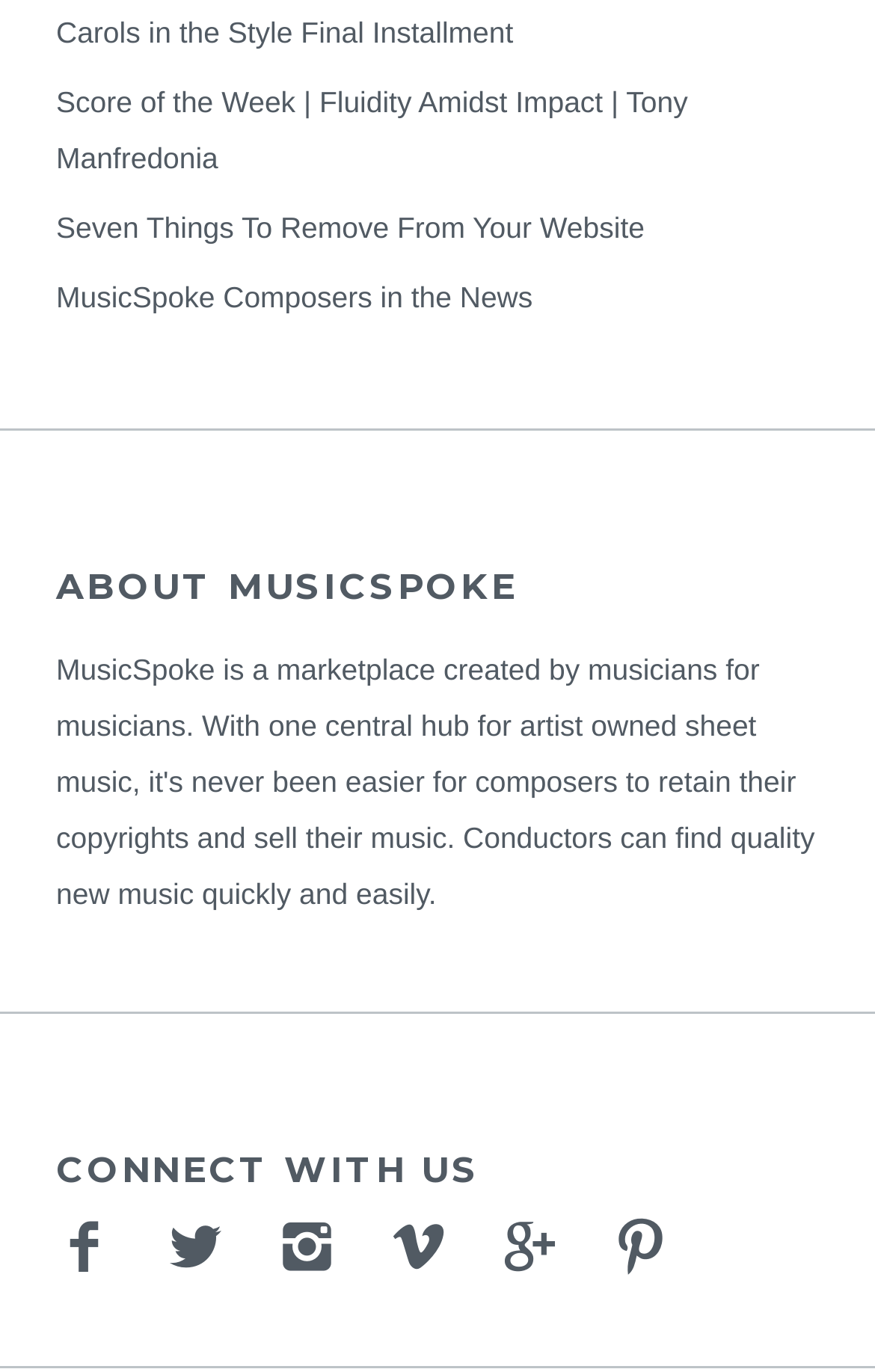Determine the bounding box coordinates of the clickable element necessary to fulfill the instruction: "Read reviews". Provide the coordinates as four float numbers within the 0 to 1 range, i.e., [left, top, right, bottom].

None